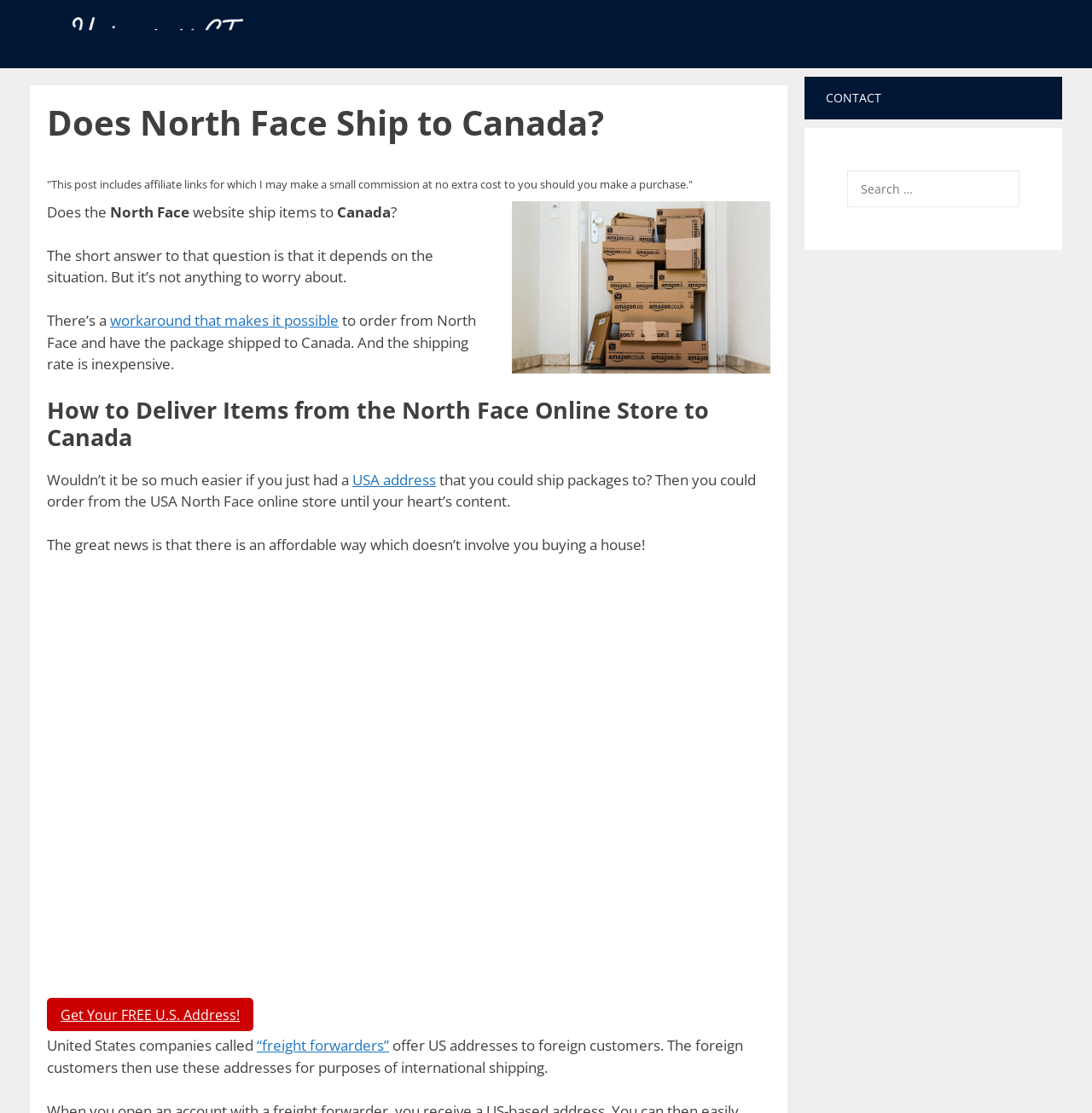Identify and extract the heading text of the webpage.

Does North Face Ship to Canada?